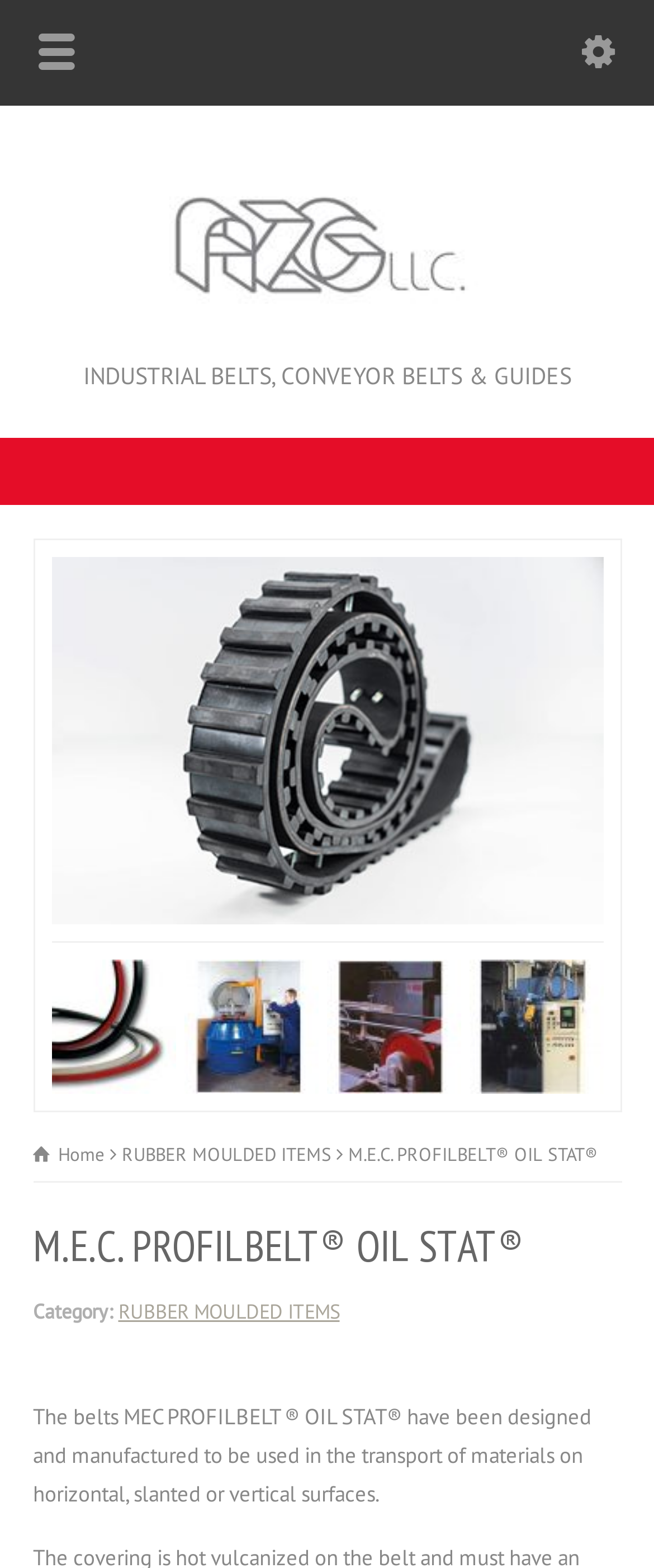What is the category of MEC PROFILBELT OIL STAT?
Can you provide a detailed and comprehensive answer to the question?

The category of MEC PROFILBELT OIL STAT can be found below the heading, where it says 'Category:', and it is also a clickable link.